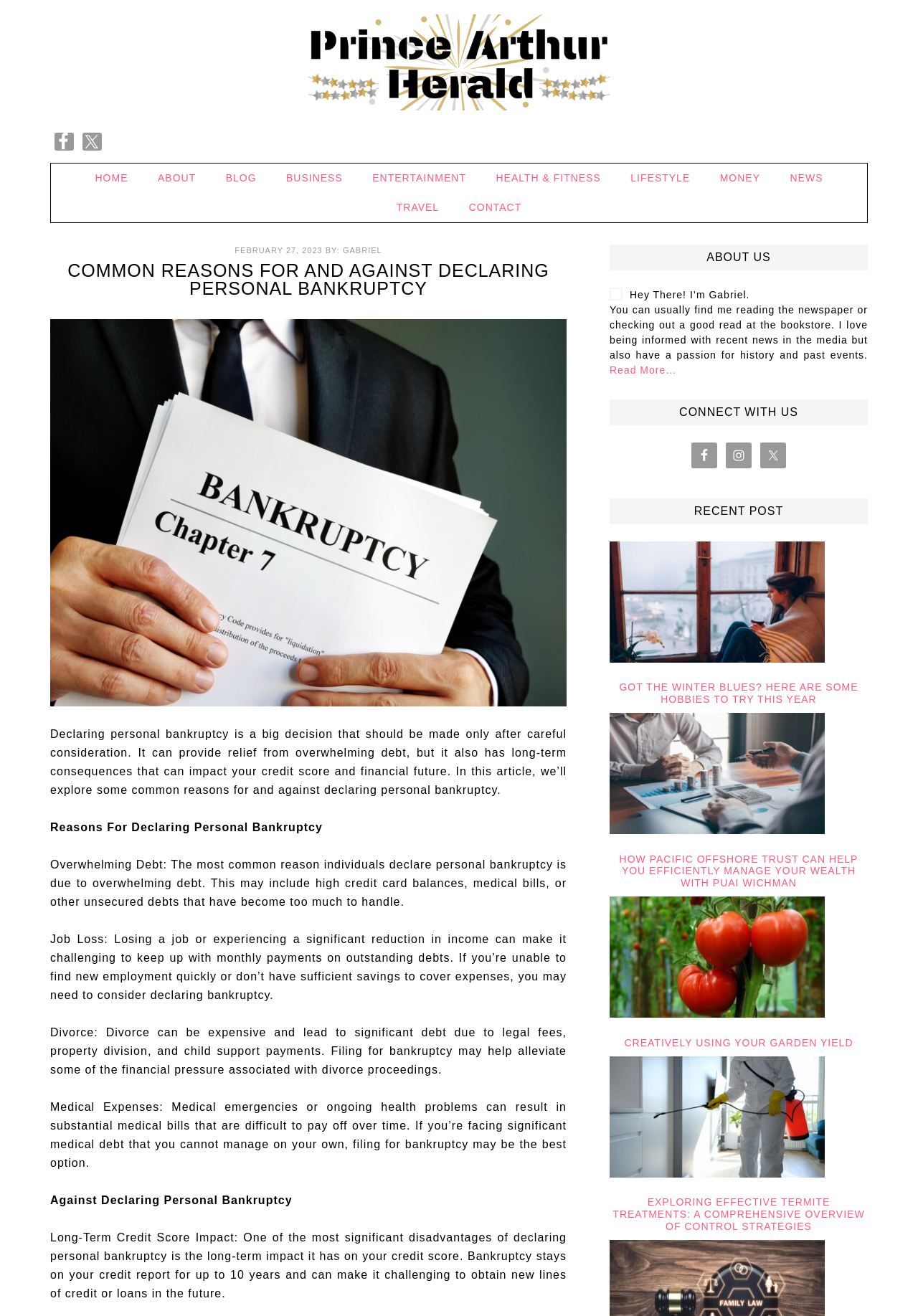Find the bounding box coordinates for the element that must be clicked to complete the instruction: "Click on the Facebook link". The coordinates should be four float numbers between 0 and 1, indicated as [left, top, right, bottom].

[0.059, 0.101, 0.08, 0.114]